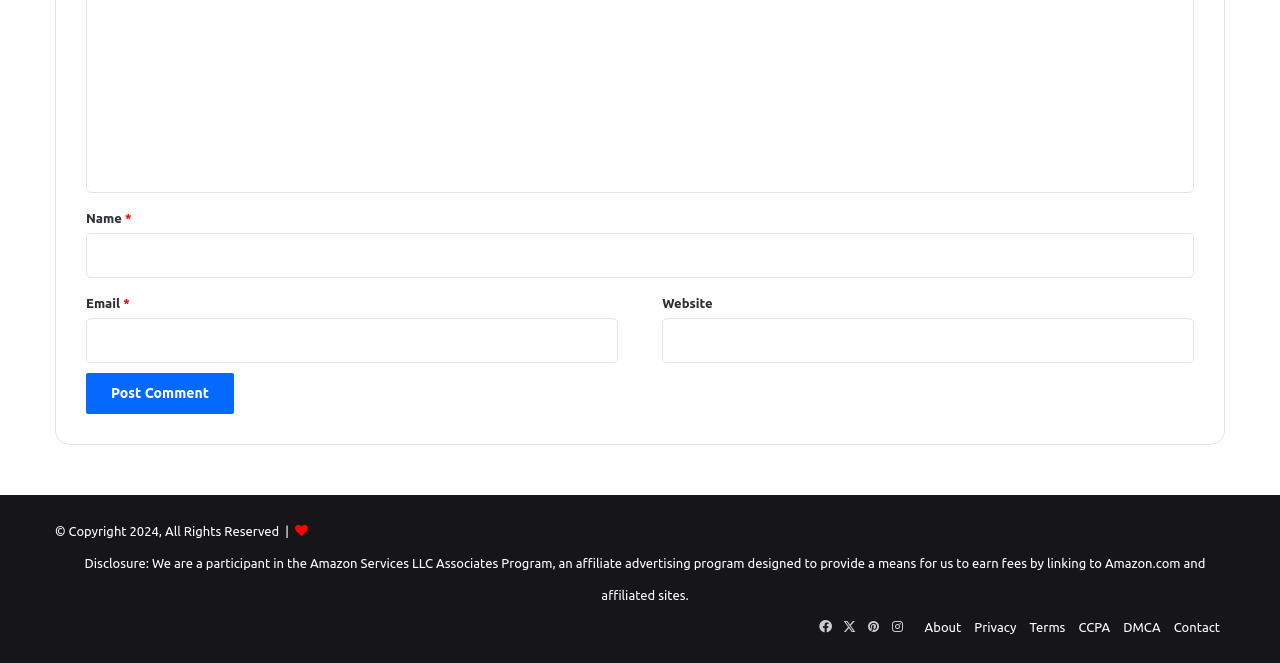How many social media links are present?
Using the visual information, respond with a single word or phrase.

4